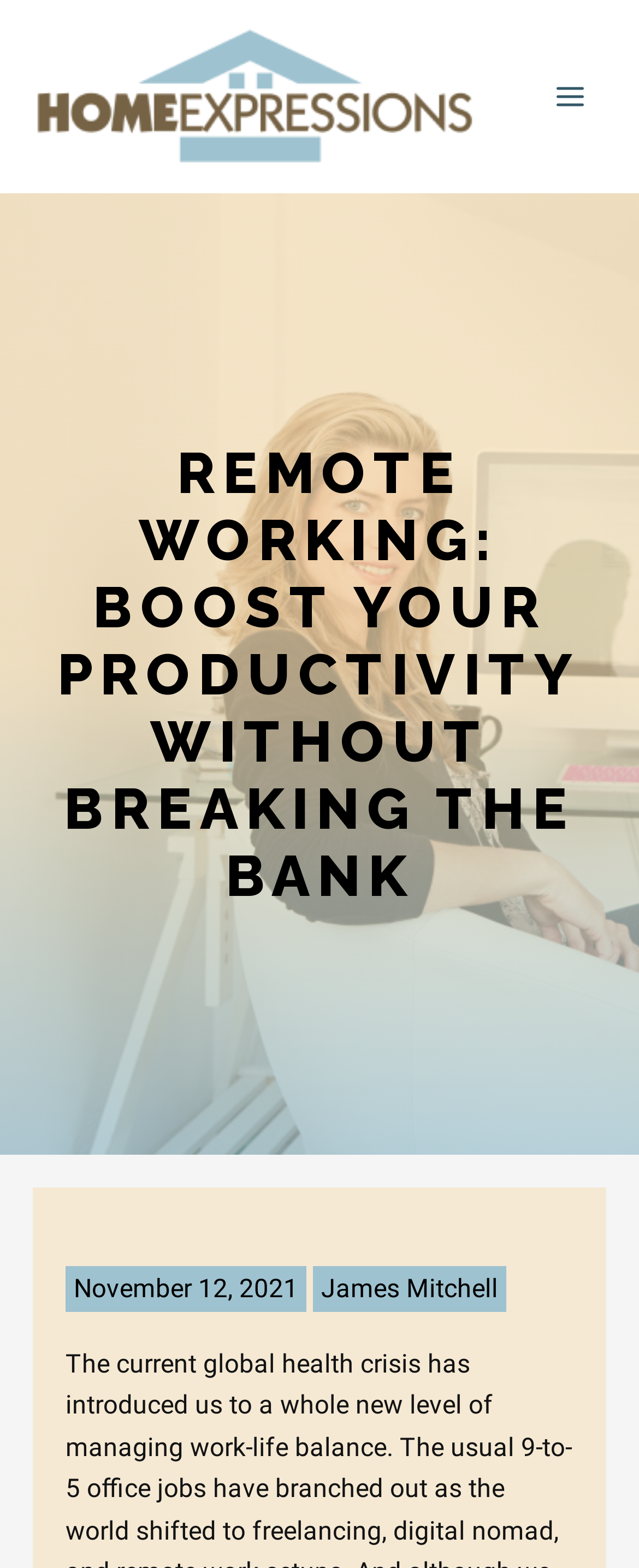Using the provided description: "alt="homeexpressions.net logo"", find the bounding box coordinates of the corresponding UI element. The output should be four float numbers between 0 and 1, in the format [left, top, right, bottom].

[0.051, 0.051, 0.744, 0.07]